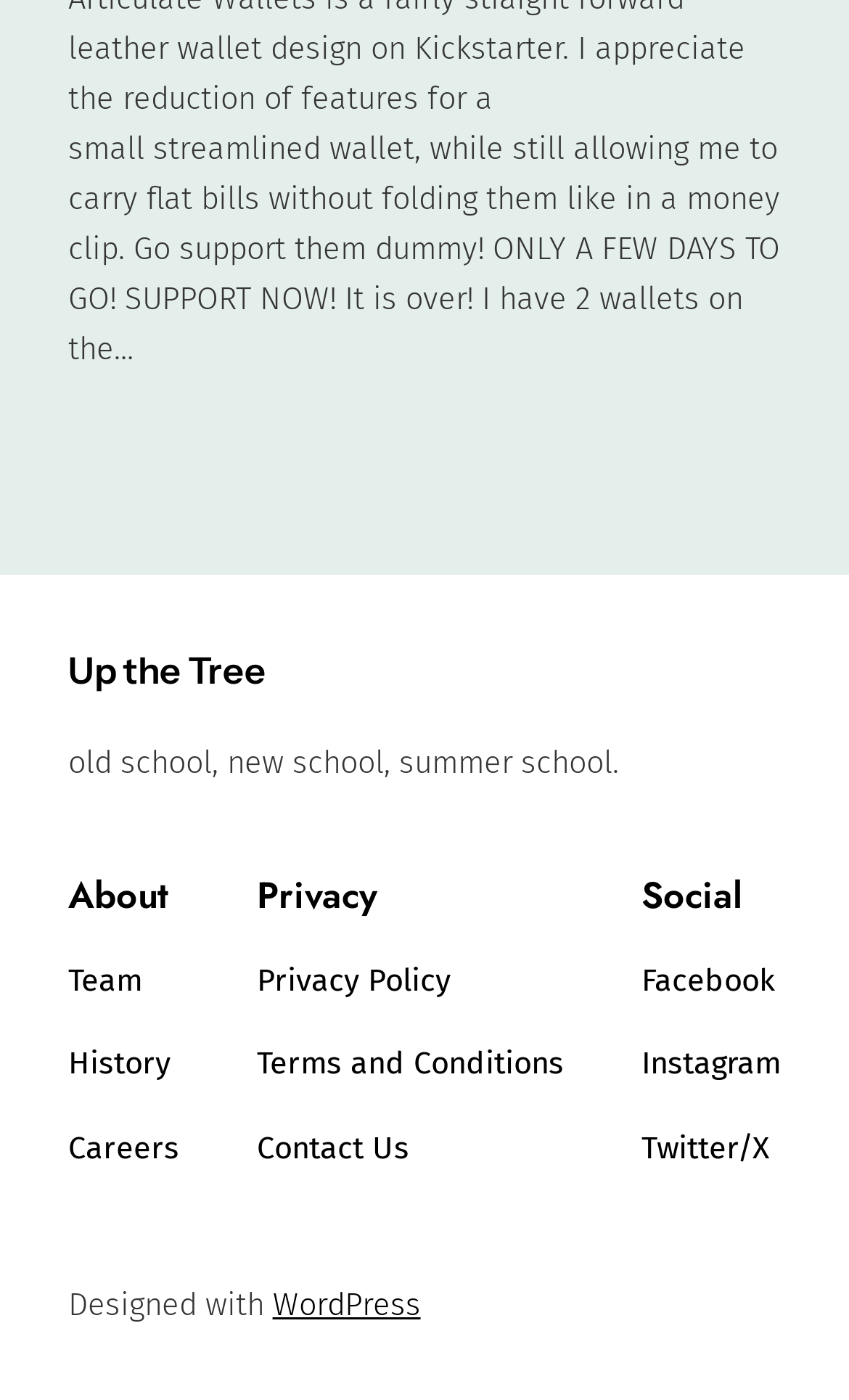Given the element description "Contact Us", identify the bounding box of the corresponding UI element.

[0.303, 0.803, 0.482, 0.838]